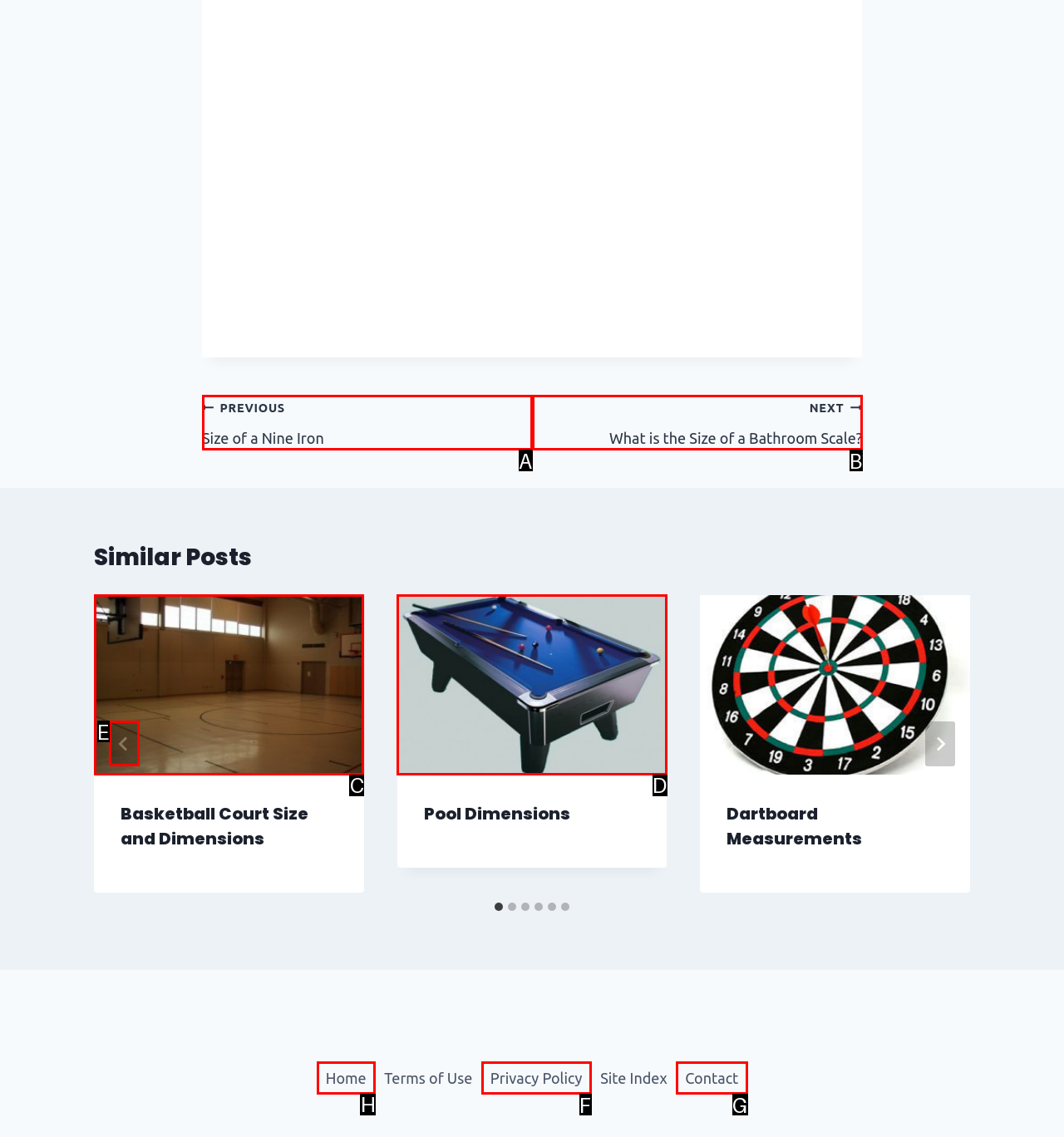Identify the correct lettered option to click in order to perform this task: Go to the 'Home' page. Respond with the letter.

H